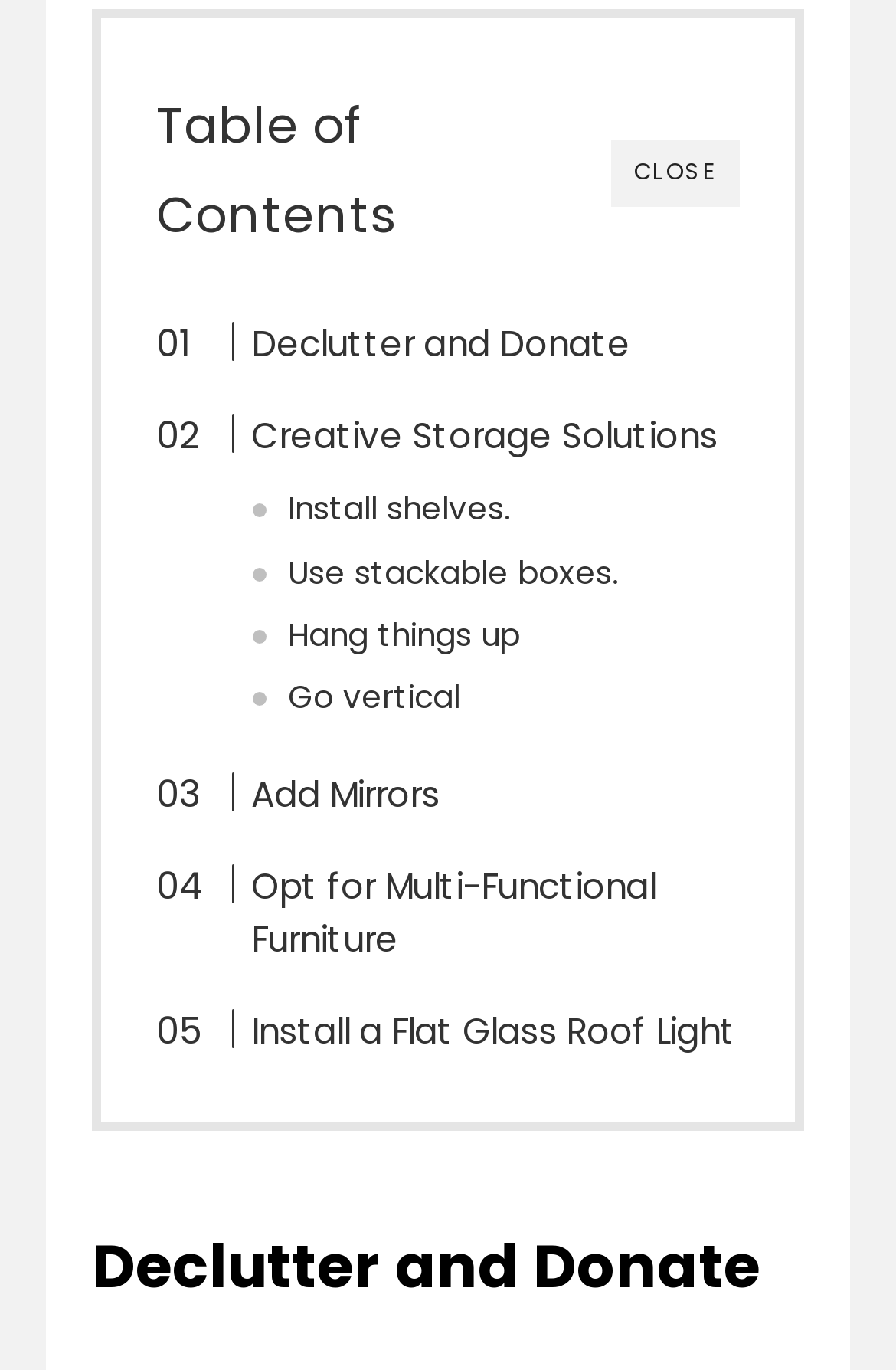What is the last suggested action for decluttering?
Answer with a single word or short phrase according to what you see in the image.

Install a Flat Glass Roof Light